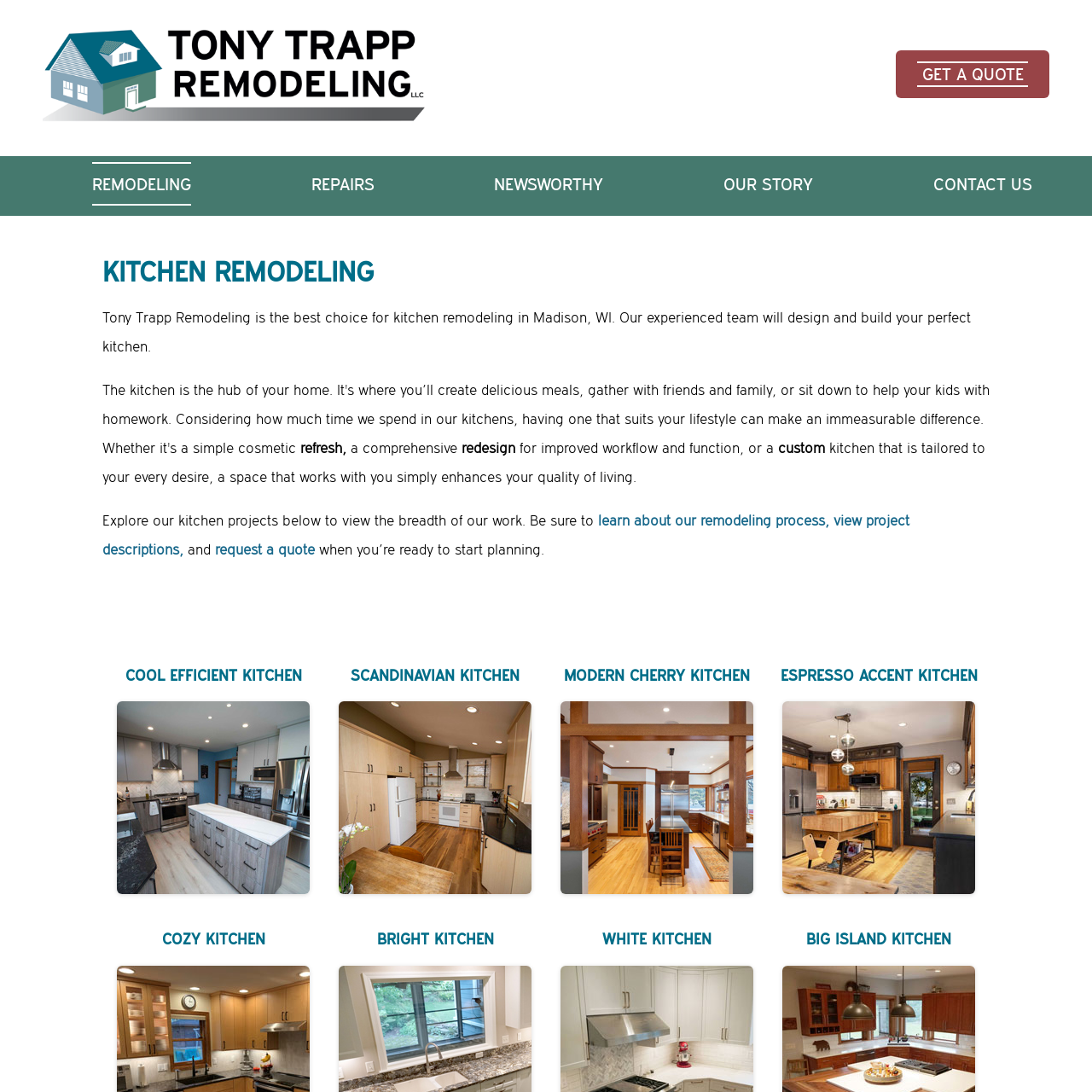What is the focus of the 'ESPRESSO ACCENT KITCHEN' project?
Deliver a detailed and extensive answer to the question.

I found the focus of the 'ESPRESSO ACCENT KITCHEN' project by reading the description of the project, which states that the goal was to 'keep as many of the existing cabinets as possible while updating the design and increasing storage space'.